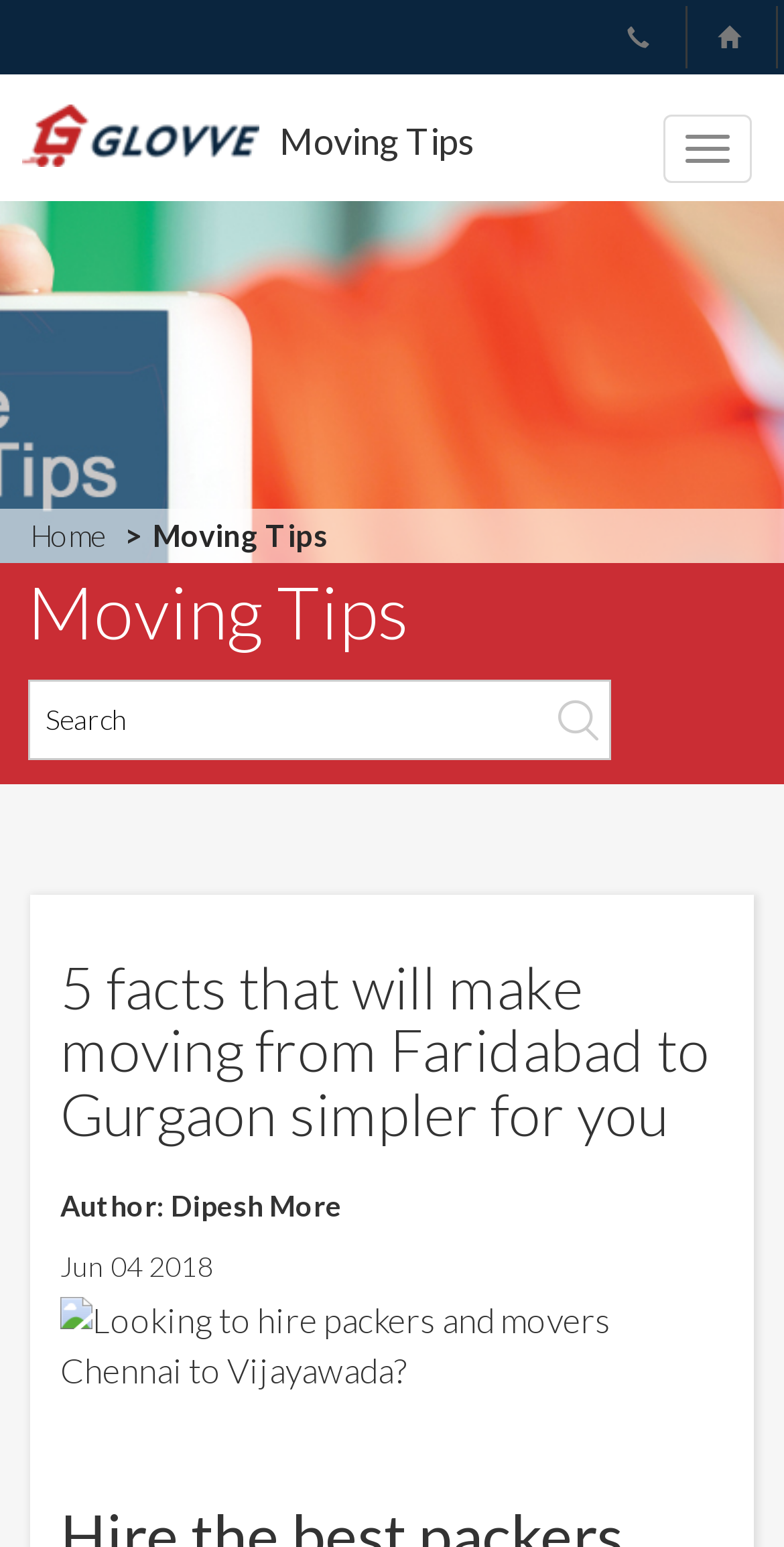Create a detailed summary of the webpage's content and design.

The webpage appears to be an article or blog post about moving from Faridabad to Gurgaon. At the top, there are three links, two of which are icons, and a button to toggle navigation. To the right of the navigation button, there is an image of a logo, "glovve", and a static text "Moving Tips". Below this, there are two links, "Home" and "Moving Tips", which are likely part of a navigation menu.

Further down, there is a heading "Moving Tips" that spans almost the entire width of the page. Below this heading, there is a search box with a button to the right. The search box is quite wide, taking up about two-thirds of the page width.

The main content of the page starts with a heading "5 facts that will make moving from Faridabad to Gurgaon simpler for you", which is centered on the page. Below this heading, there is information about the author, "Dipesh More", and the date "Jun 04 2018". The main article content is not explicitly described in the accessibility tree, but it likely follows below this information.

At the bottom of the page, there is a large image that takes up almost the entire width of the page, with a caption "Looking to hire packers and movers Chennai to Vijayawada?". This image is likely related to the article content.